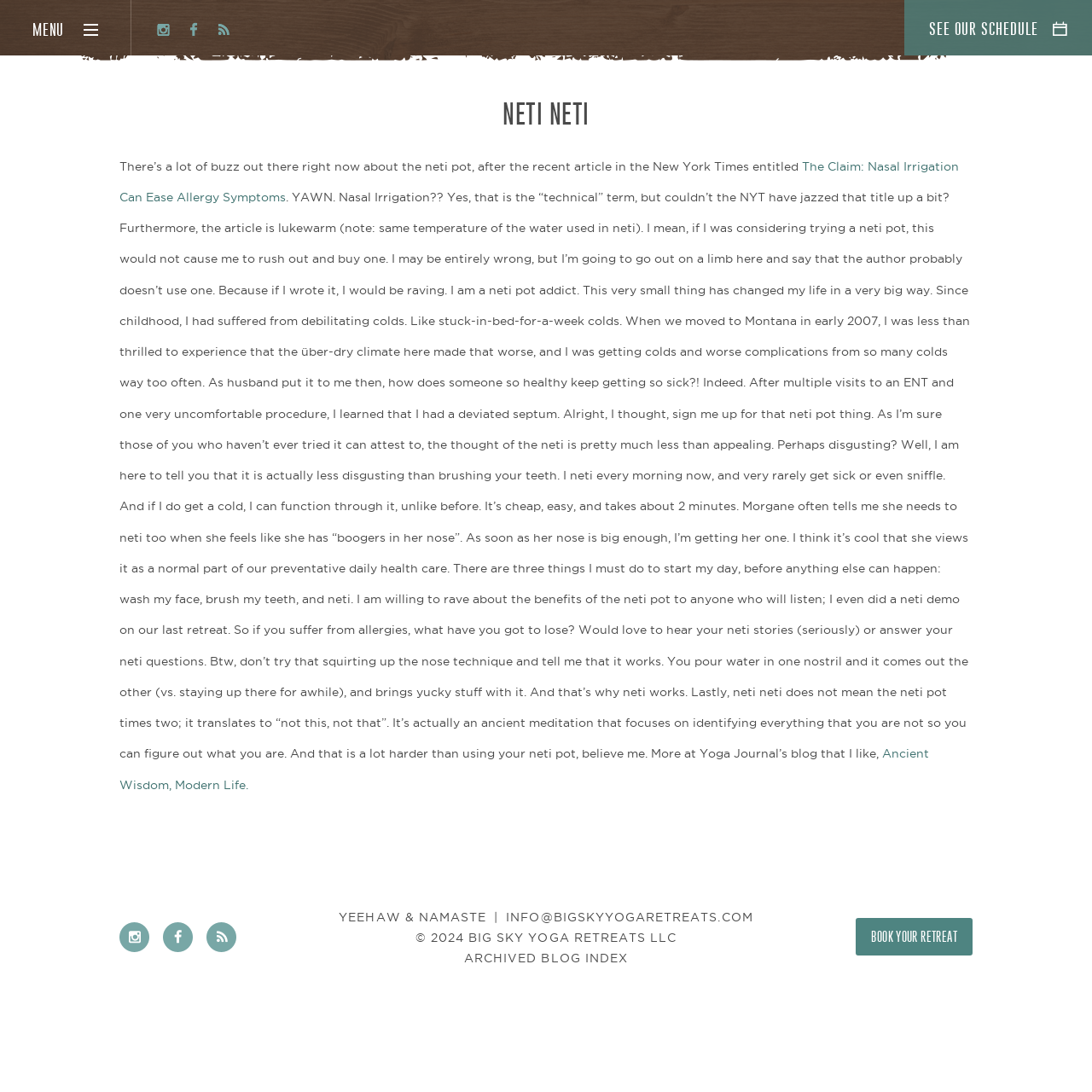Extract the bounding box for the UI element that matches this description: "INFO@BIGSKYYOGARETREATS.COM".

[0.464, 0.834, 0.69, 0.846]